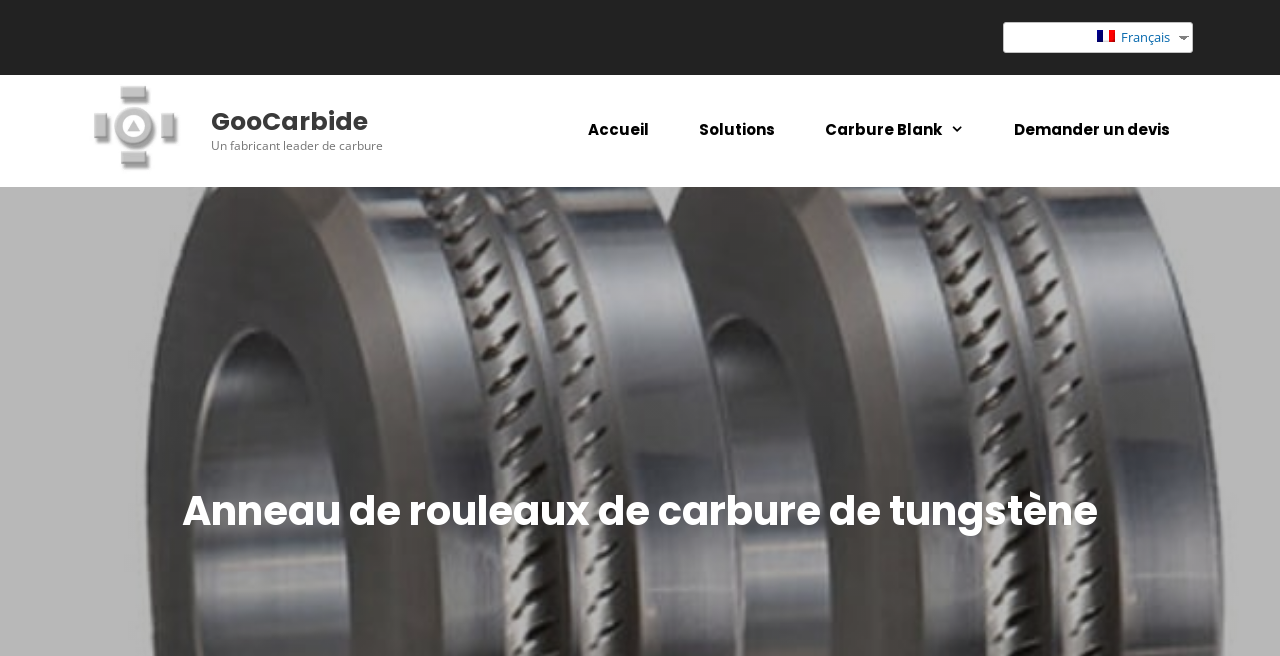Given the element description Über Uns, specify the bounding box coordinates of the corresponding UI element in the format (top-left x, top-left y, bottom-right x, bottom-right y). All values must be between 0 and 1.

None